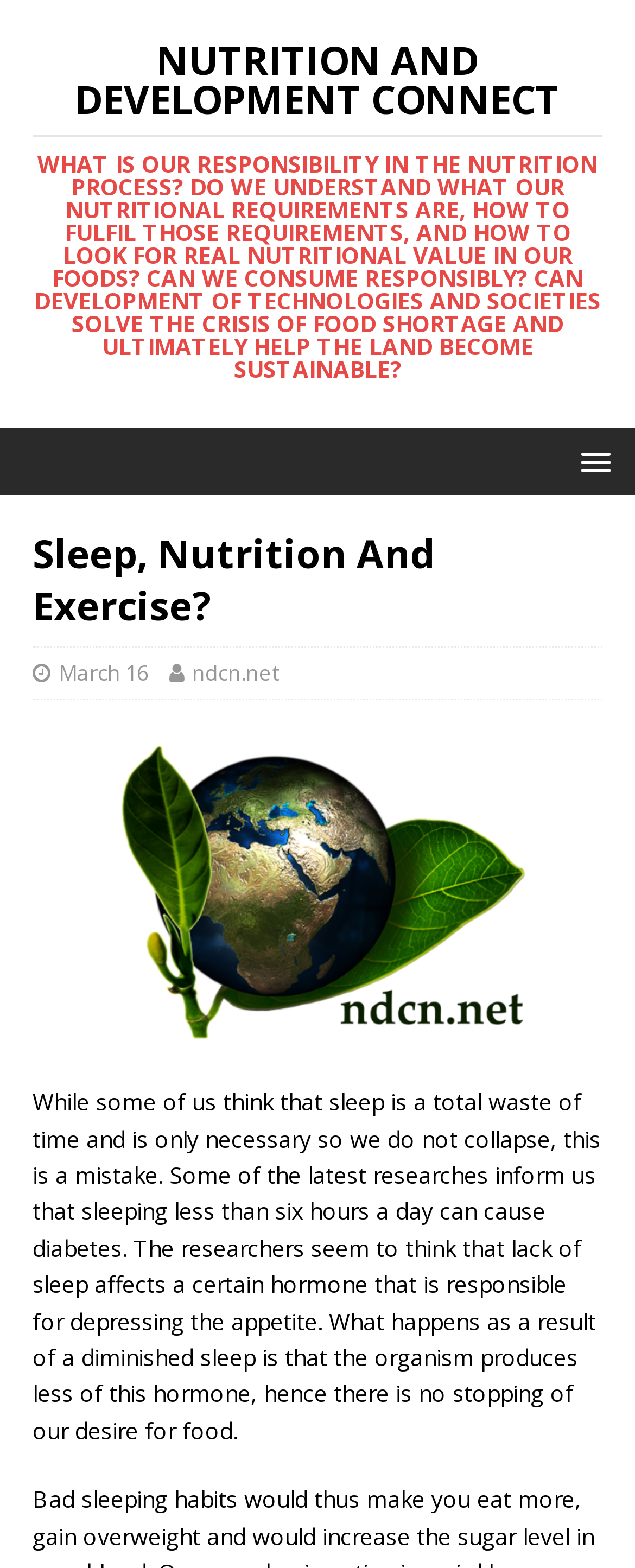Find the bounding box of the UI element described as: "March 16". The bounding box coordinates should be given as four float values between 0 and 1, i.e., [left, top, right, bottom].

[0.092, 0.419, 0.233, 0.438]